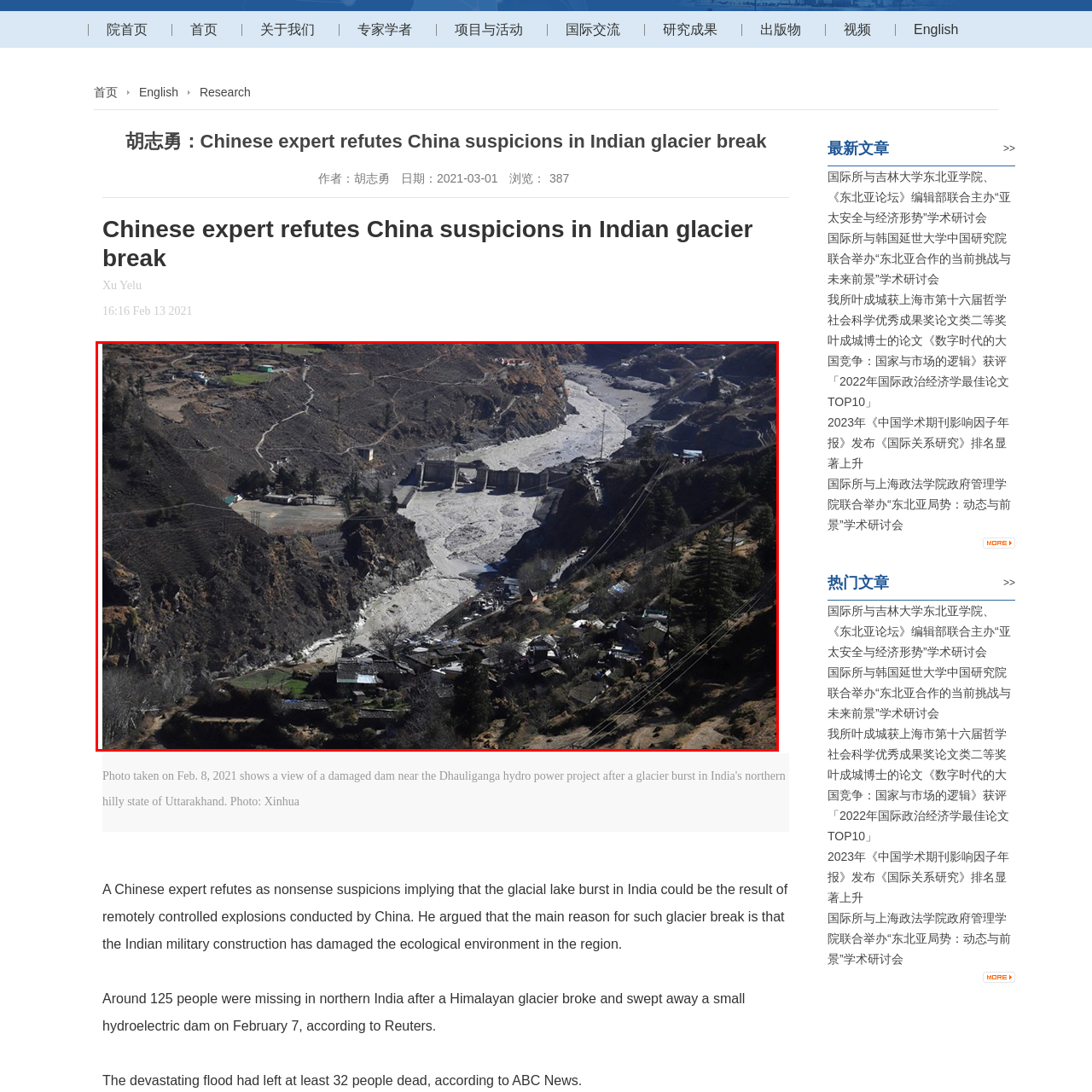What event caused the displacement of inhabitants?
Observe the image marked by the red bounding box and generate a detailed answer to the question.

The caption states that the terrain is parched and barren, indicative of the disruption caused by a recent glacial lake burst in India, which has led to the displacement of inhabitants and significant ecological disturbance.